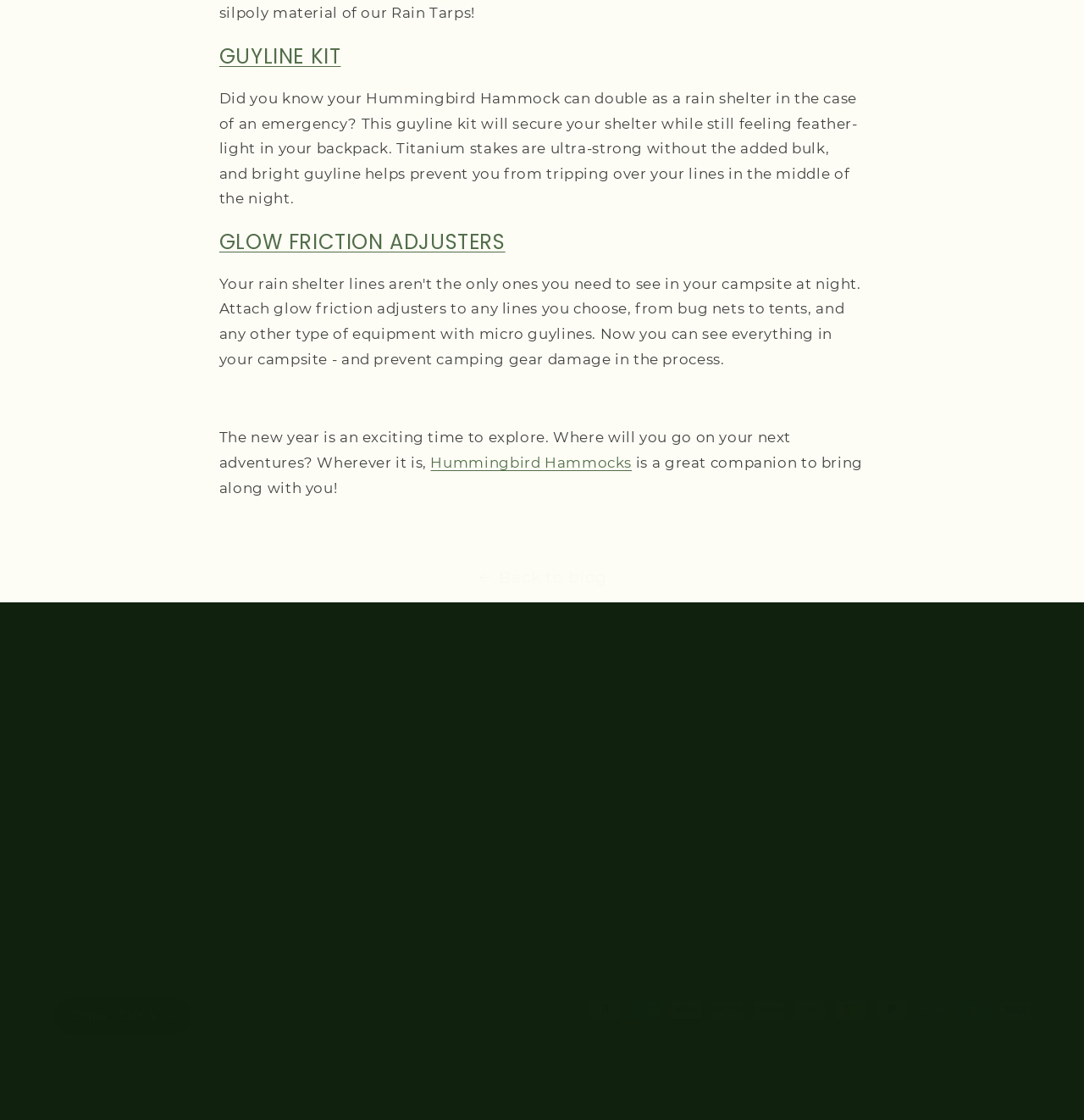Locate the bounding box of the user interface element based on this description: ".jdgm-verified-badge{display: none} 337 Verified Reviews".

[0.782, 0.716, 0.911, 0.731]